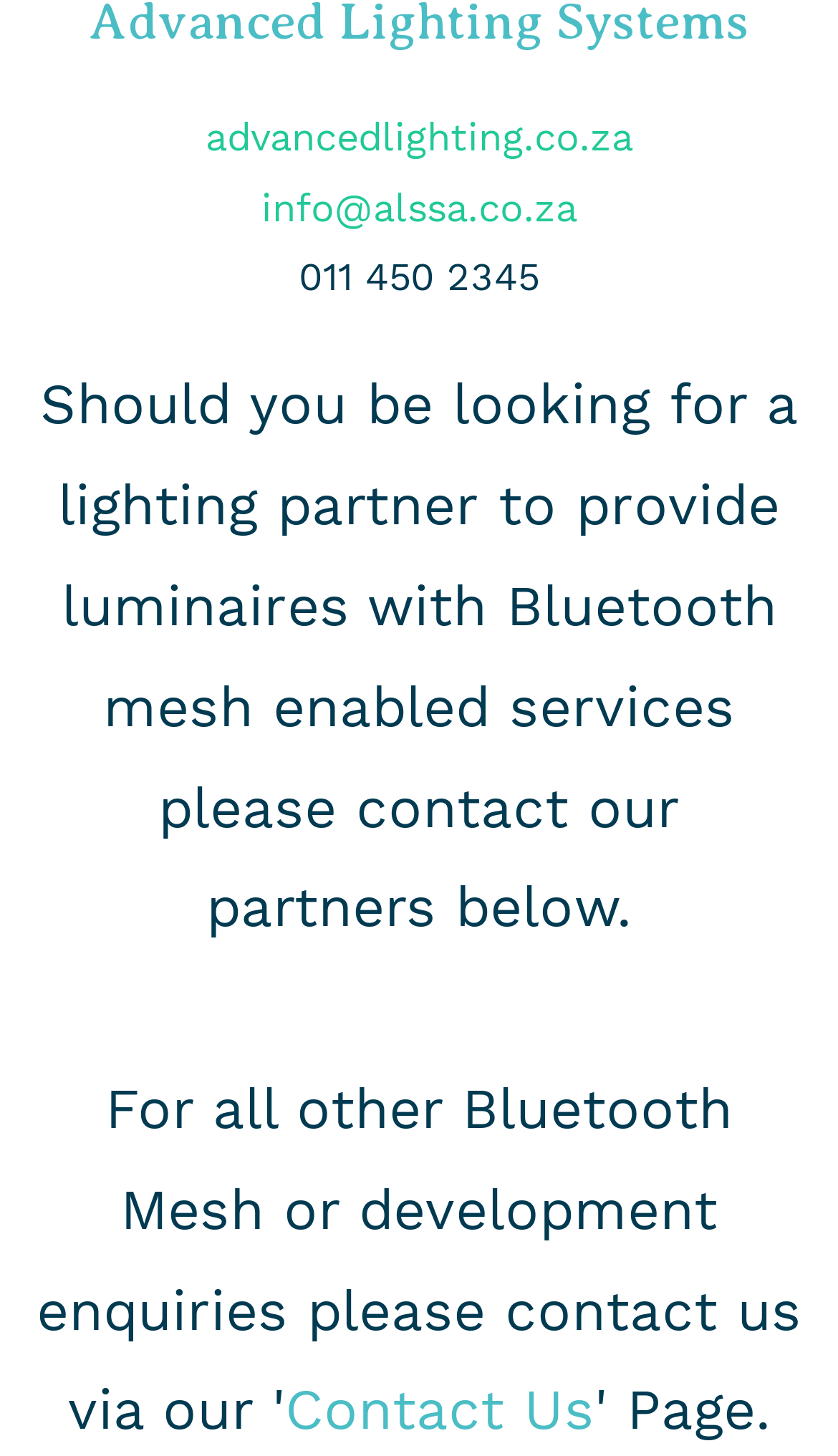Identify the bounding box for the UI element specified in this description: "Contact Us". The coordinates must be four float numbers between 0 and 1, formatted as [left, top, right, bottom].

[0.34, 0.946, 0.709, 0.991]